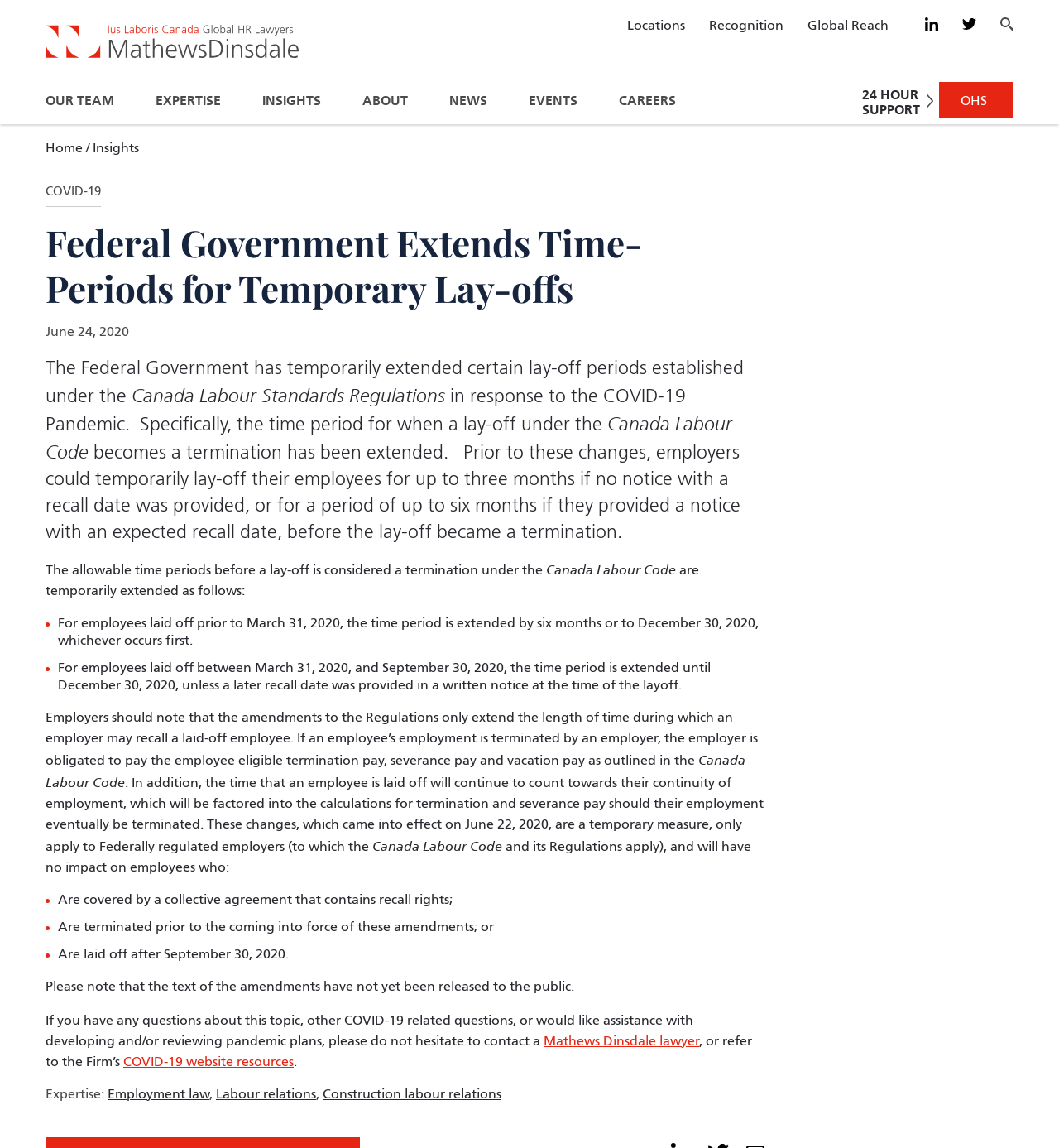Given the element description, predict the bounding box coordinates in the format (top-left x, top-left y, bottom-right x, bottom-right y). Make sure all values are between 0 and 1. Here is the element description: Insights

[0.248, 0.08, 0.303, 0.094]